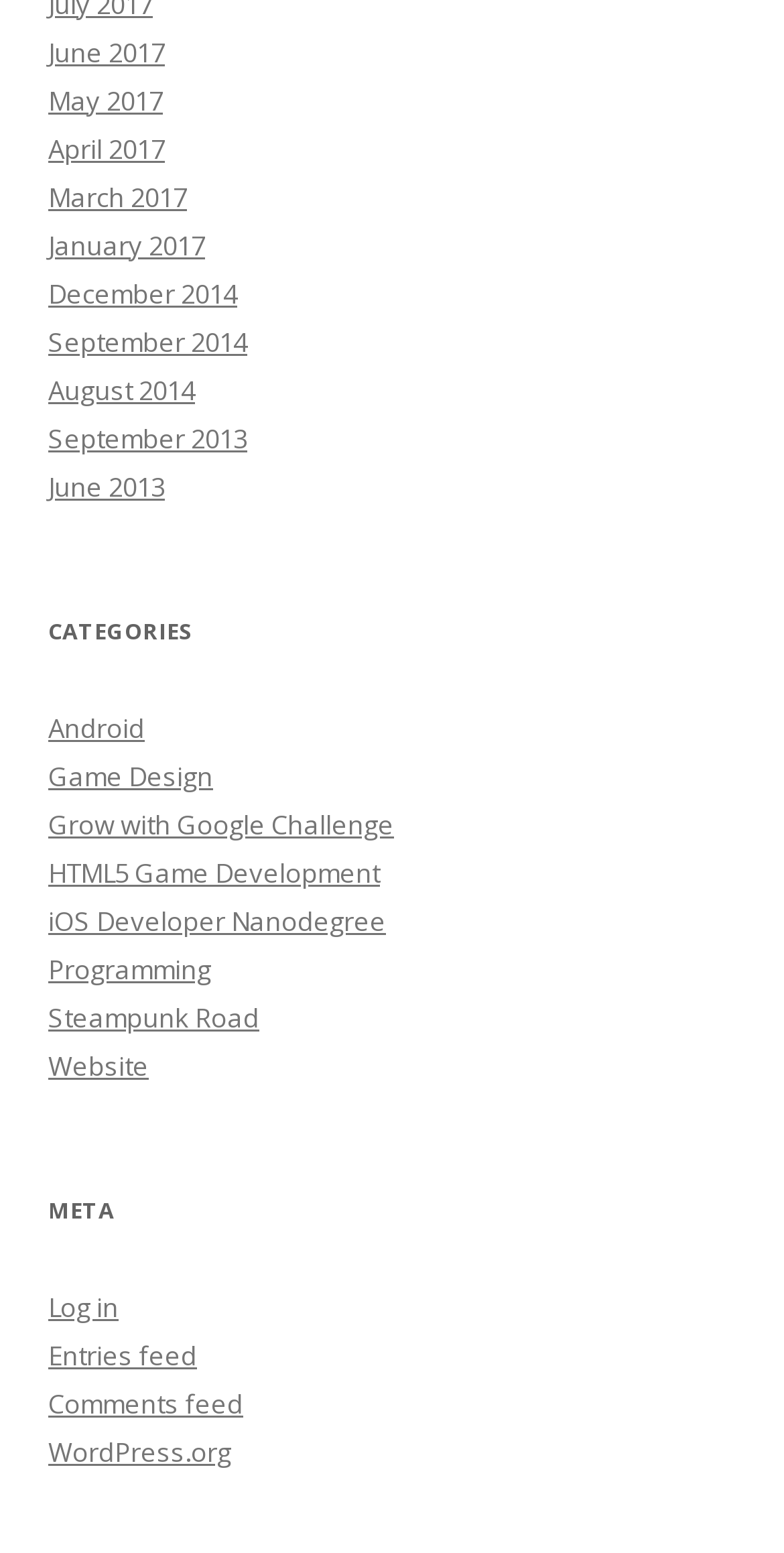Locate the bounding box coordinates of the clickable part needed for the task: "Check entries feed".

[0.062, 0.86, 0.251, 0.884]